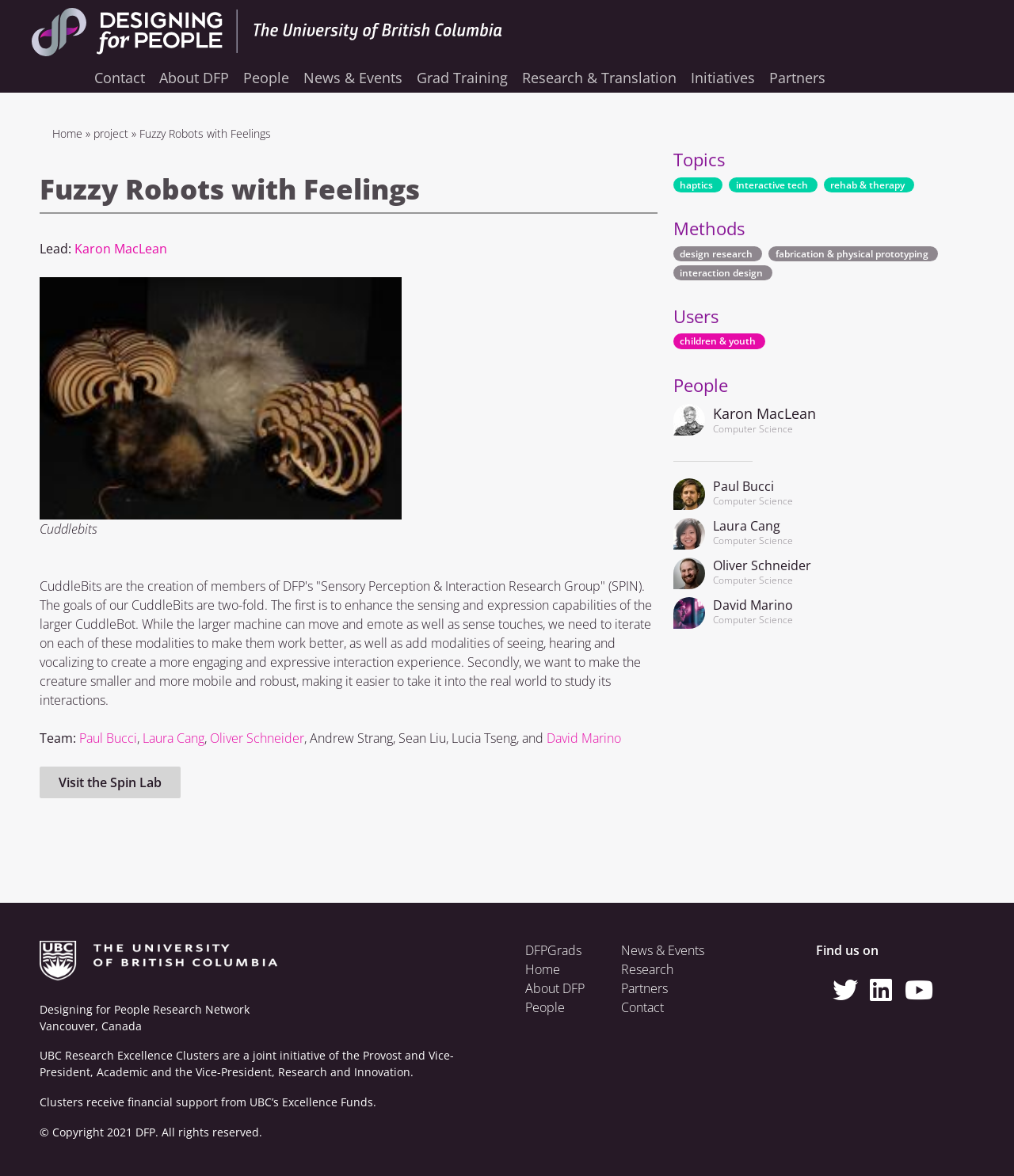What is the principal heading displayed on the webpage?

Fuzzy Robots with Feelings